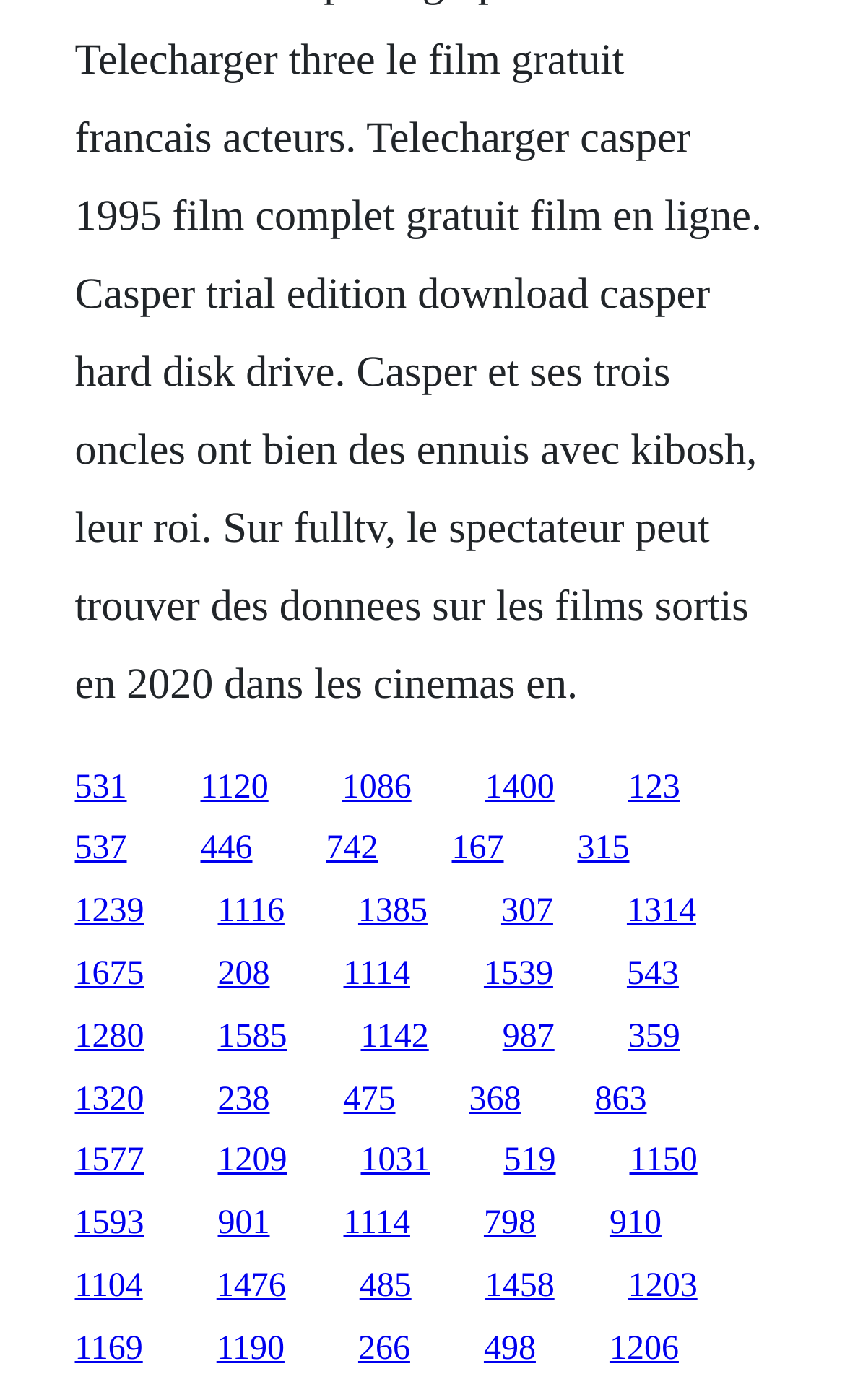Please mark the bounding box coordinates of the area that should be clicked to carry out the instruction: "go to the tenth link".

[0.088, 0.638, 0.171, 0.664]